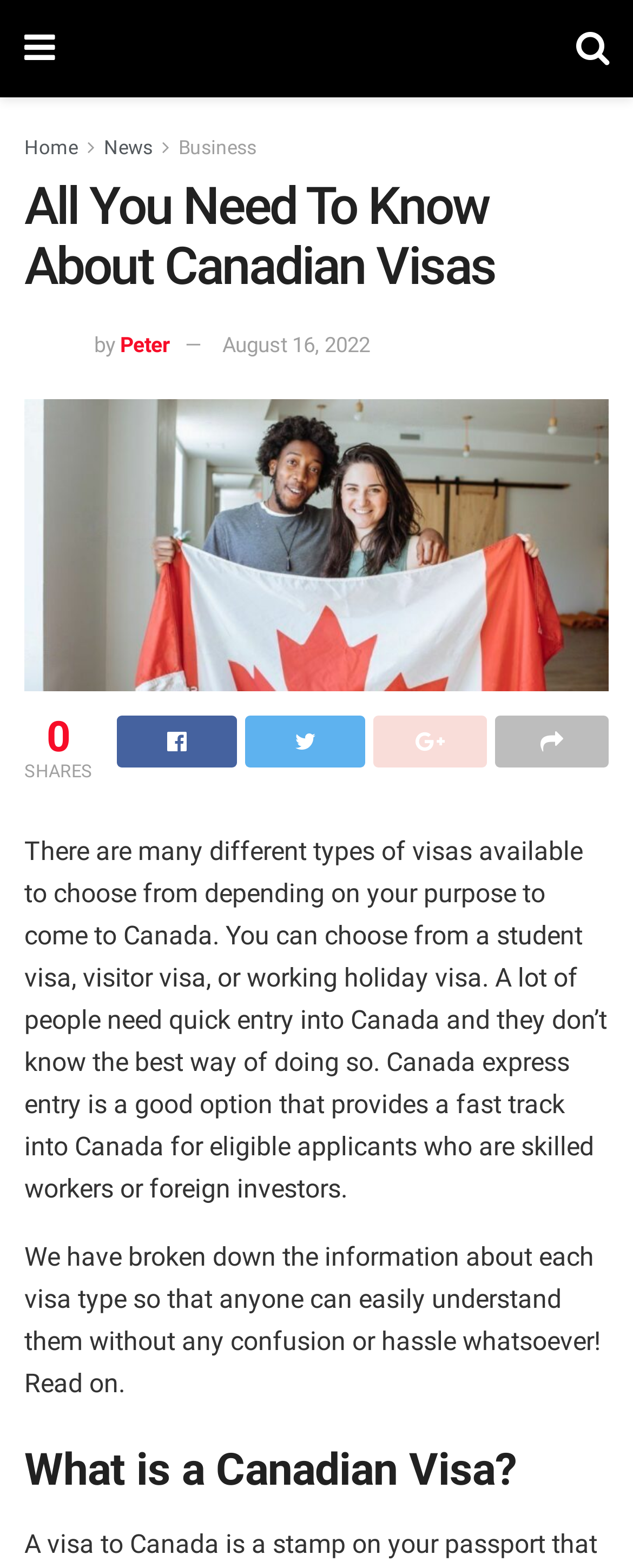Can you find the bounding box coordinates for the element that needs to be clicked to execute this instruction: "Learn about Canadian visas"? The coordinates should be given as four float numbers between 0 and 1, i.e., [left, top, right, bottom].

[0.038, 0.254, 0.962, 0.441]